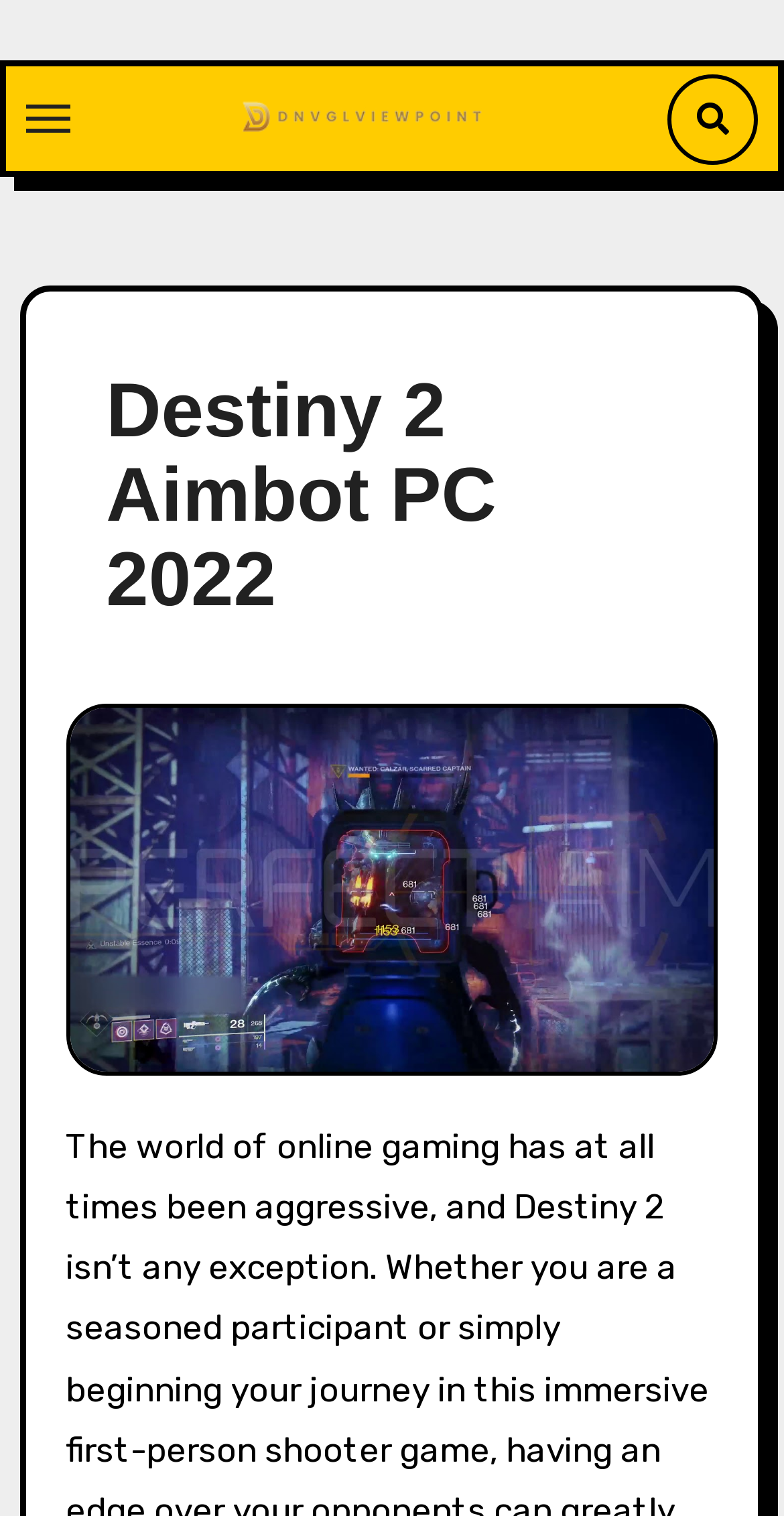From the details in the image, provide a thorough response to the question: What is the purpose of this website?

Based on the webpage's content, it appears to be promoting a product called Destiny 2 Aimbot for PC, which suggests that the website's purpose is to provide this product to users.